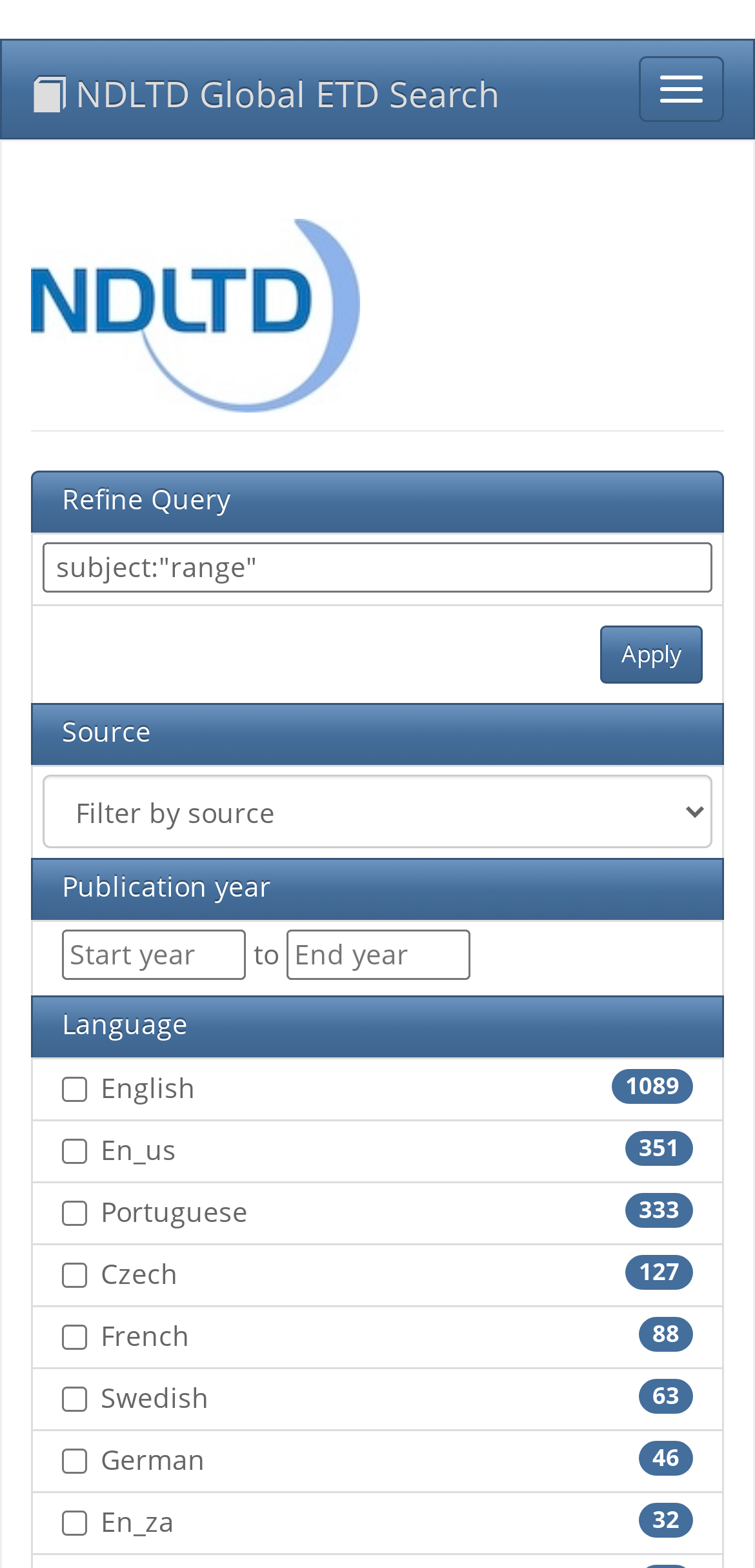What is the purpose of the 'Refine Query' text?
Please use the image to provide an in-depth answer to the question.

The 'Refine Query' text is likely a section header or a label, indicating that the following form elements are used to refine or filter the search query.